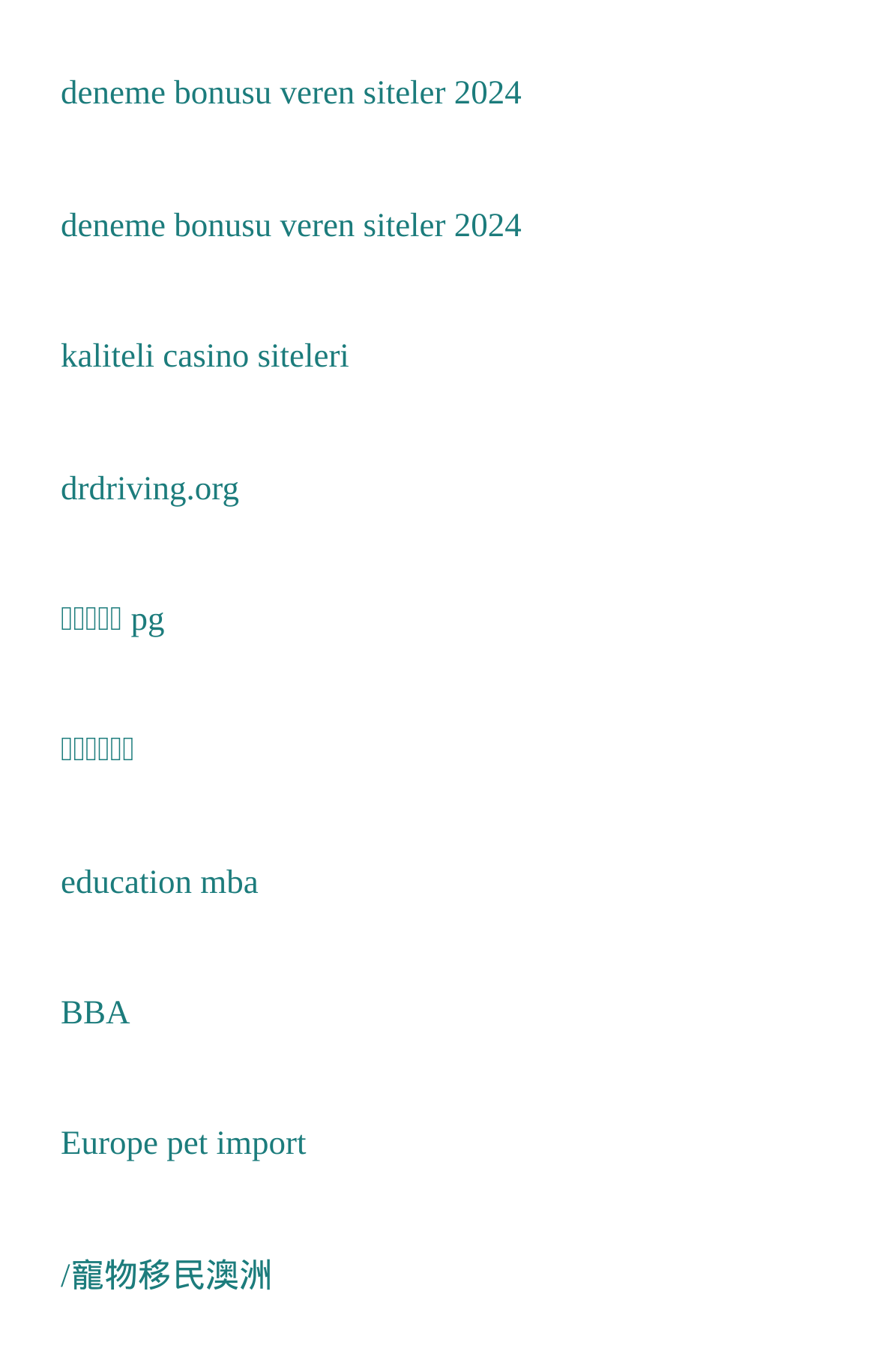How many links have non-English text?
Using the image, give a concise answer in the form of a single word or short phrase.

3